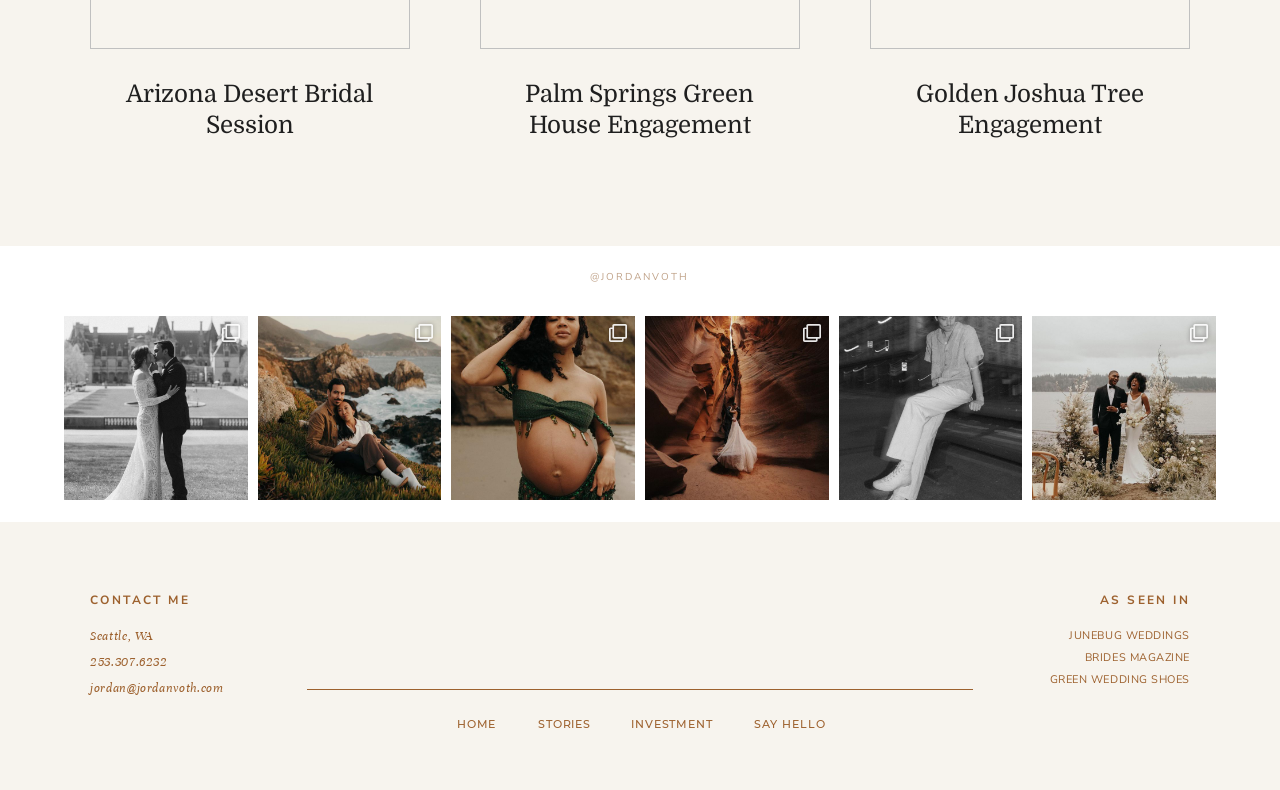Using the provided element description: "Krisha + Johnny ✨😍", determine the bounding box coordinates of the corresponding UI element in the screenshot.

[0.201, 0.401, 0.345, 0.633]